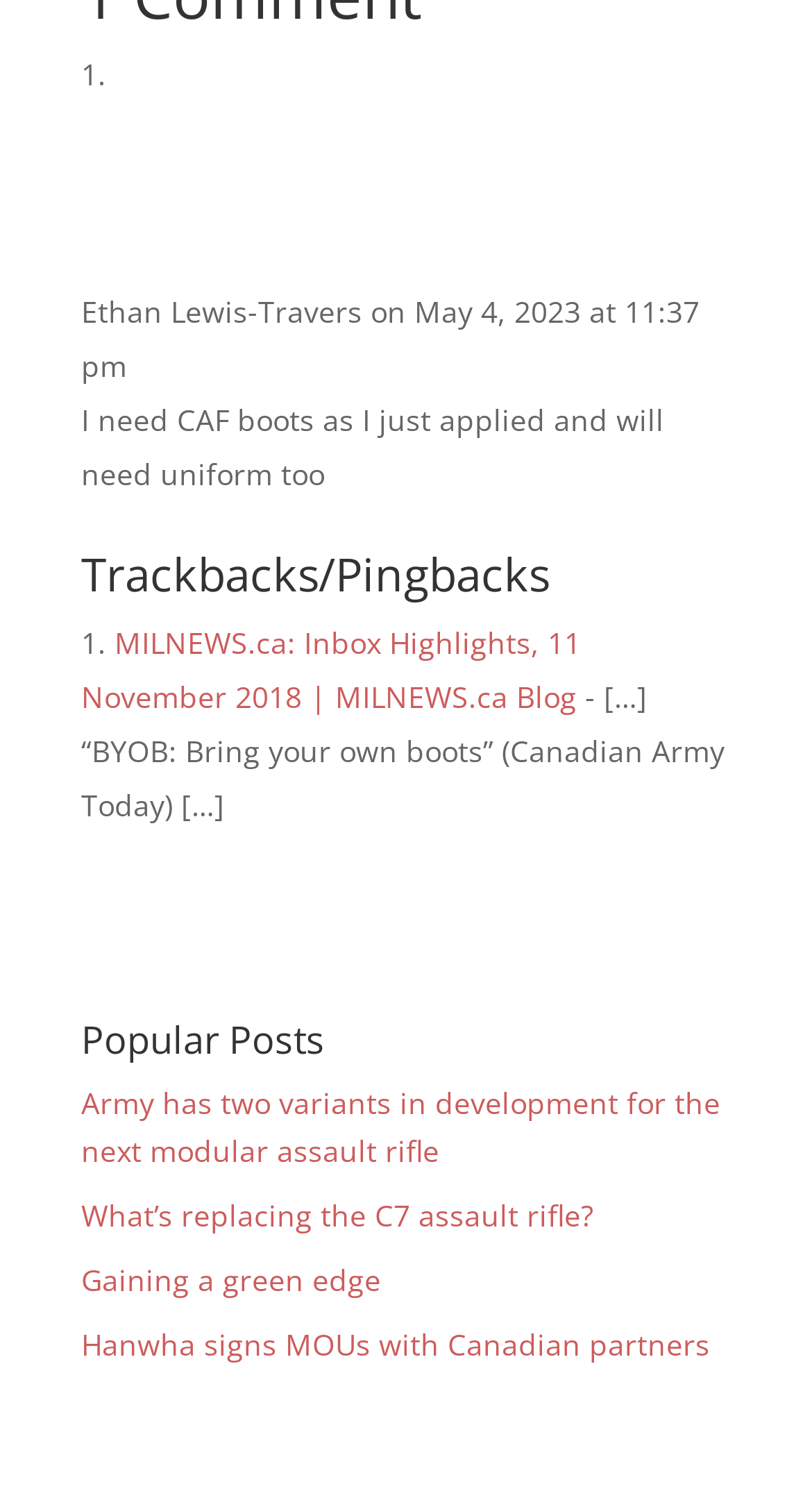Using the webpage screenshot and the element description Gaining a green edge, determine the bounding box coordinates. Specify the coordinates in the format (top-left x, top-left y, bottom-right x, bottom-right y) with values ranging from 0 to 1.

[0.1, 0.845, 0.469, 0.871]